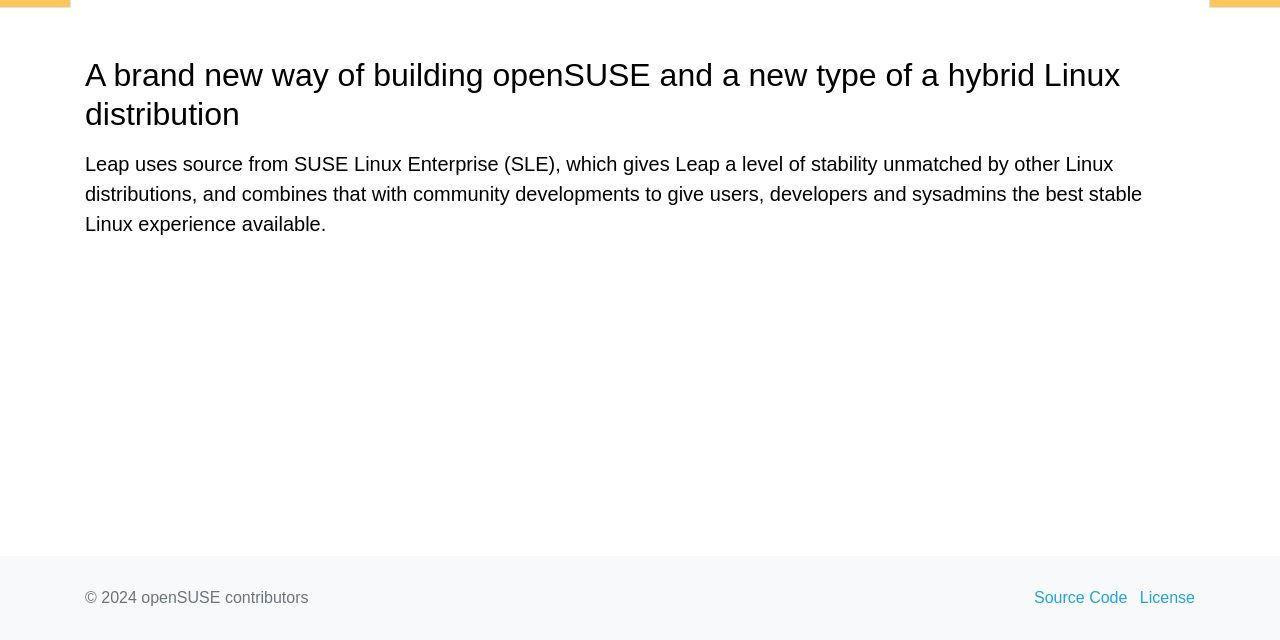Given the webpage screenshot and the description, determine the bounding box coordinates (top-left x, top-left y, bottom-right x, bottom-right y) that define the location of the UI element matching this description: License

[0.891, 0.916, 0.934, 0.953]